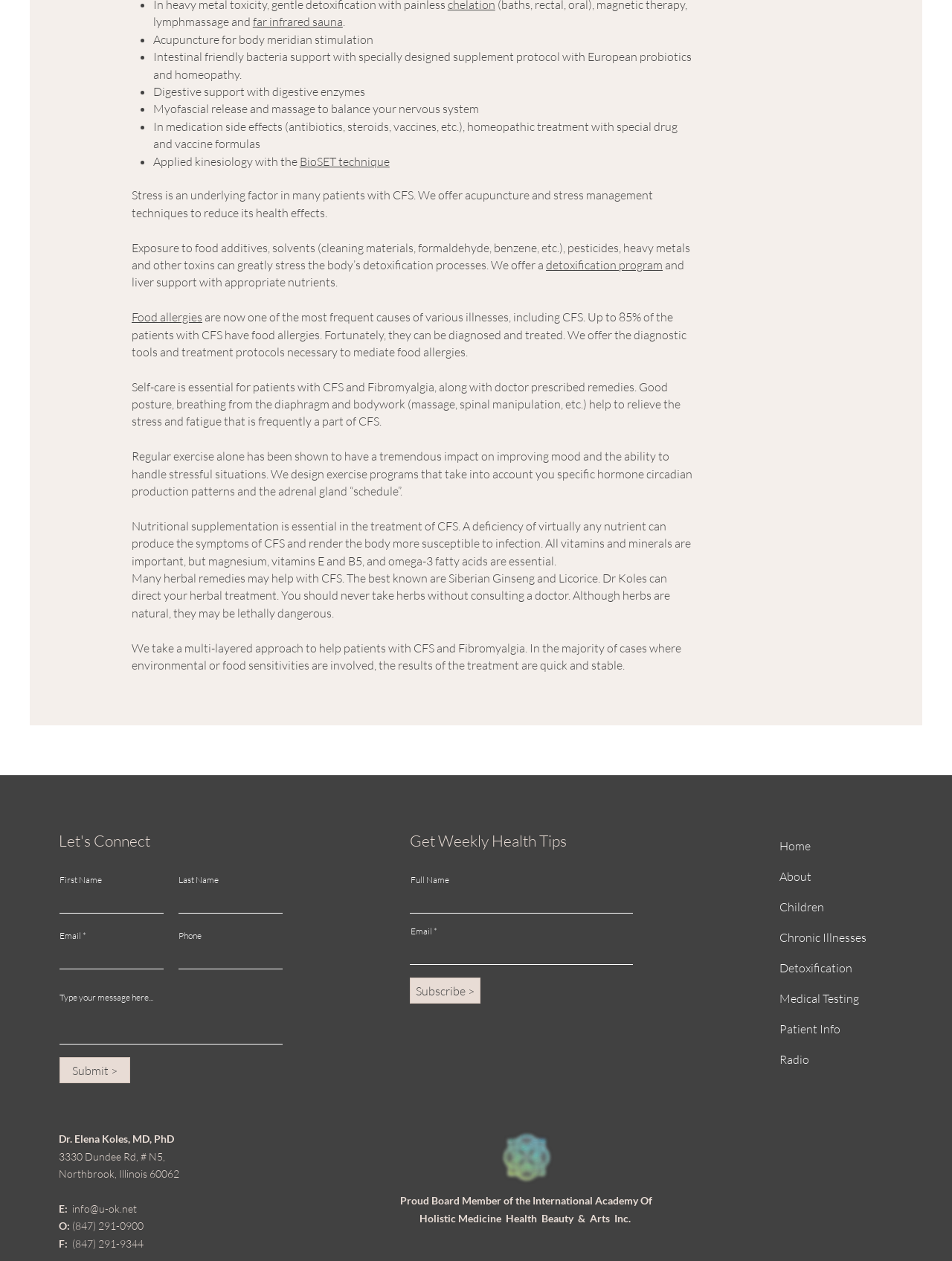How many links are there in the 'Social Bar'?
Refer to the screenshot and answer in one word or phrase.

2